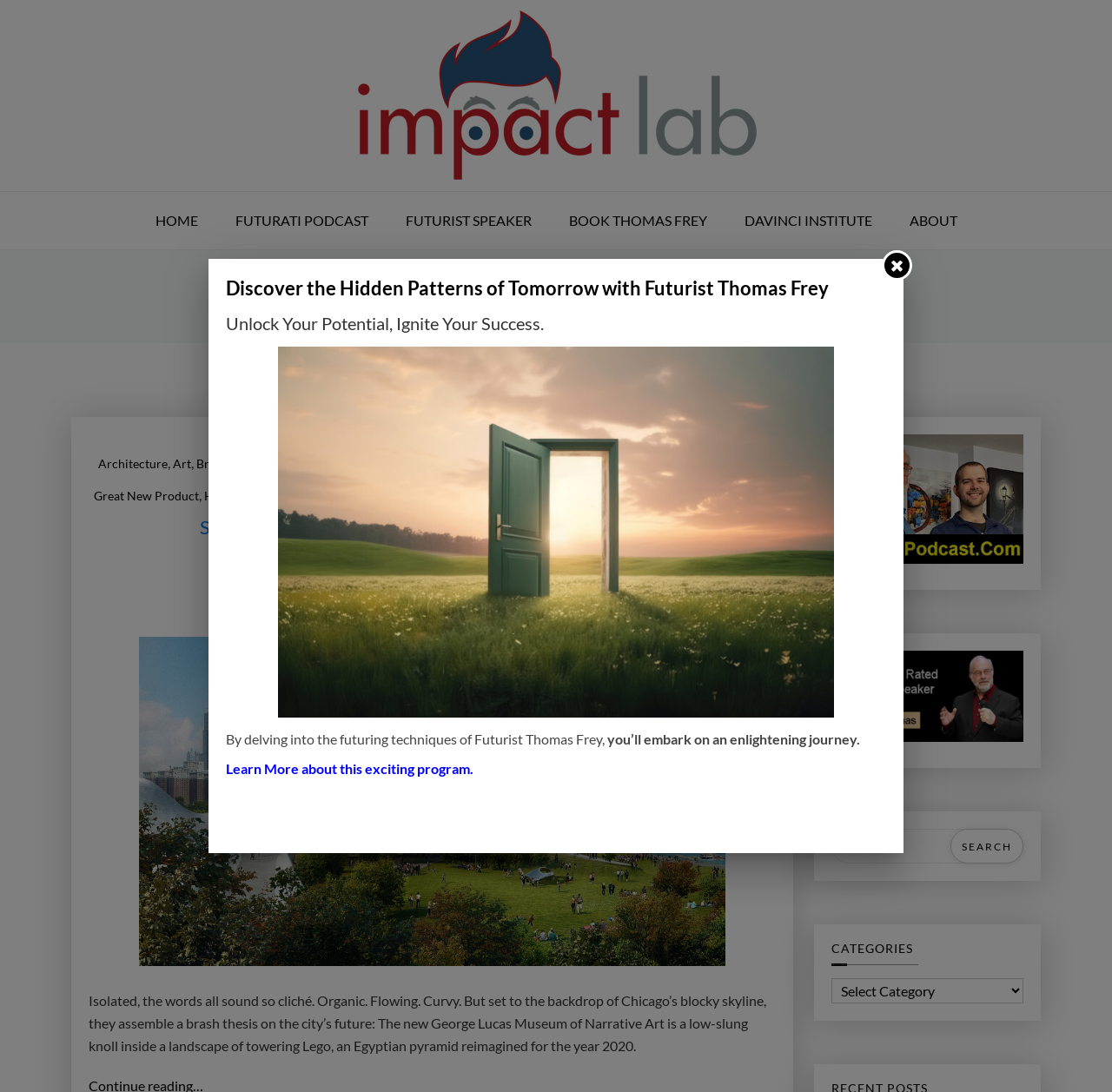Locate the bounding box coordinates of the clickable region necessary to complete the following instruction: "Learn more about the exciting program". Provide the coordinates in the format of four float numbers between 0 and 1, i.e., [left, top, right, bottom].

[0.203, 0.696, 0.426, 0.711]